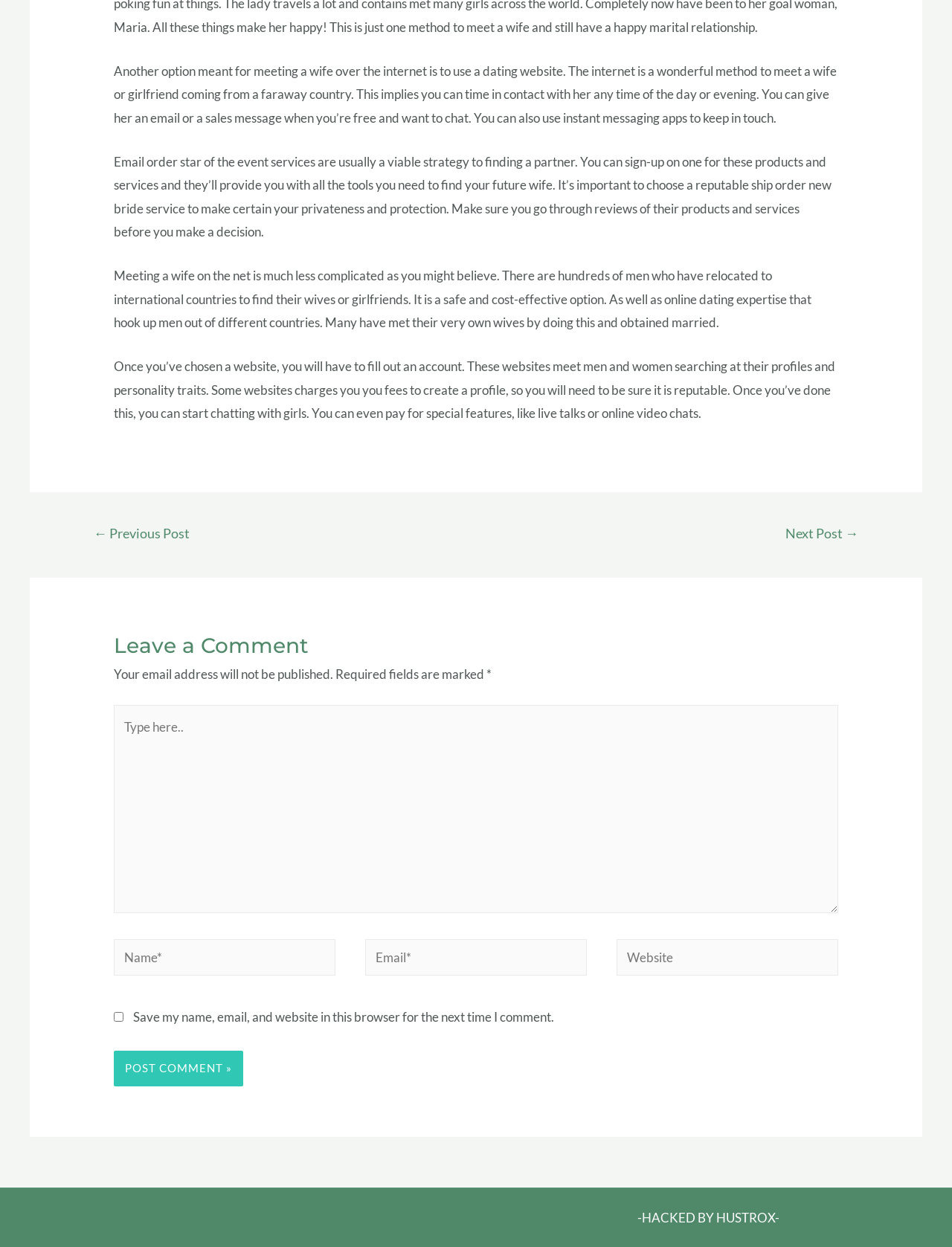Use a single word or phrase to respond to the question:
What information is required to fill out a profile?

Name and email